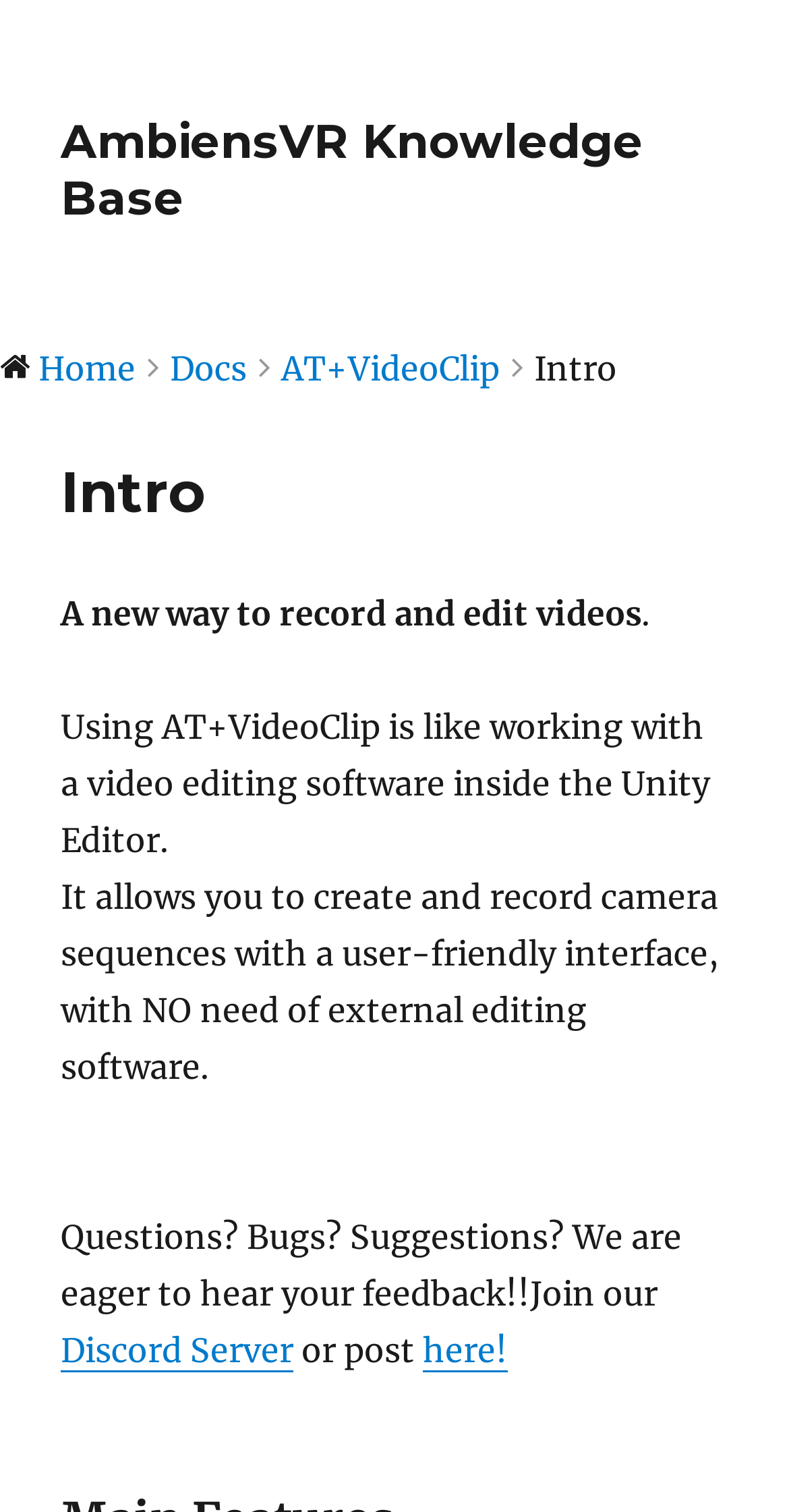What is the name of the knowledge base?
Using the image, provide a detailed and thorough answer to the question.

The name of the knowledge base can be found in the top-left corner of the webpage, where it is written as a link 'AmbiensVR Knowledge Base'.